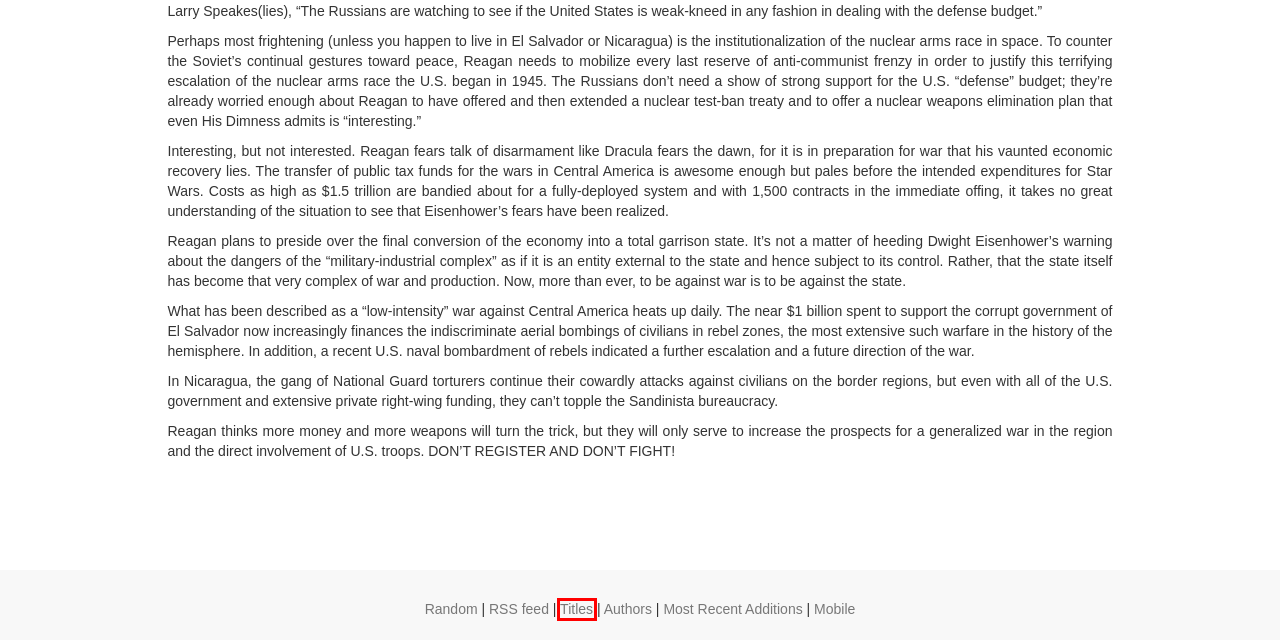Please examine the screenshot provided, which contains a red bounding box around a UI element. Select the webpage description that most accurately describes the new page displayed after clicking the highlighted element. Here are the candidates:
A. Masthead | Fifth Estate Archive
B. 322, Winter-Spring, 1986 | Fifth Estate Archive
C. Full list of texts | Fifth Estate Archive
D. Fifth Estate Archive on mobile | Fifth Estate Archive
E. Fifth Estate Archive
F. Most Recent Additions | Fifth Estate Archive
G. U.S. Cranks Up War Machine
H. Authors | Fifth Estate Archive

C